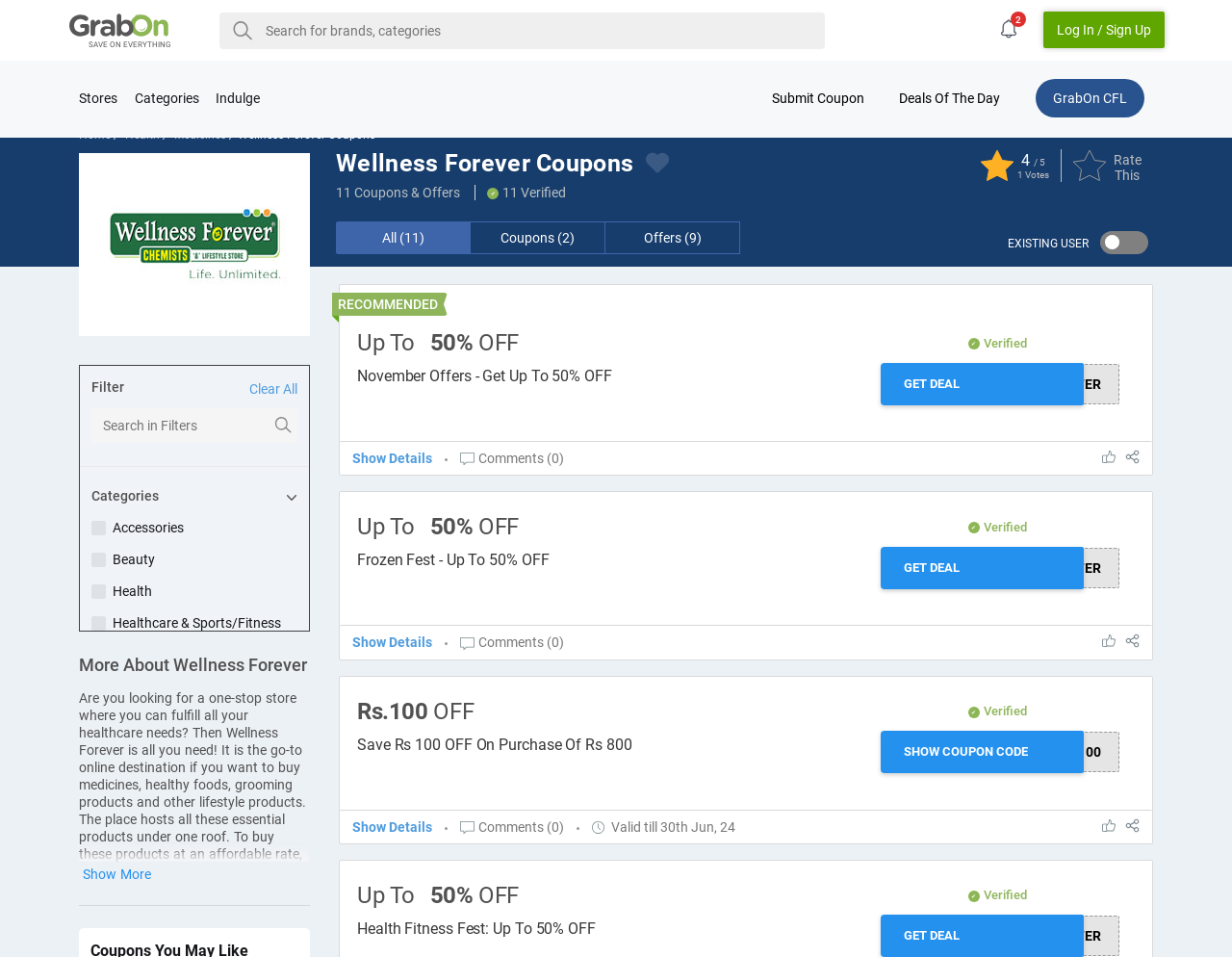Provide the bounding box coordinates, formatted as (top-left x, top-left y, bottom-right x, bottom-right y), with all values being floating point numbers between 0 and 1. Identify the bounding box of the UI element that matches the description: Submit Coupon

[0.648, 0.063, 0.723, 0.119]